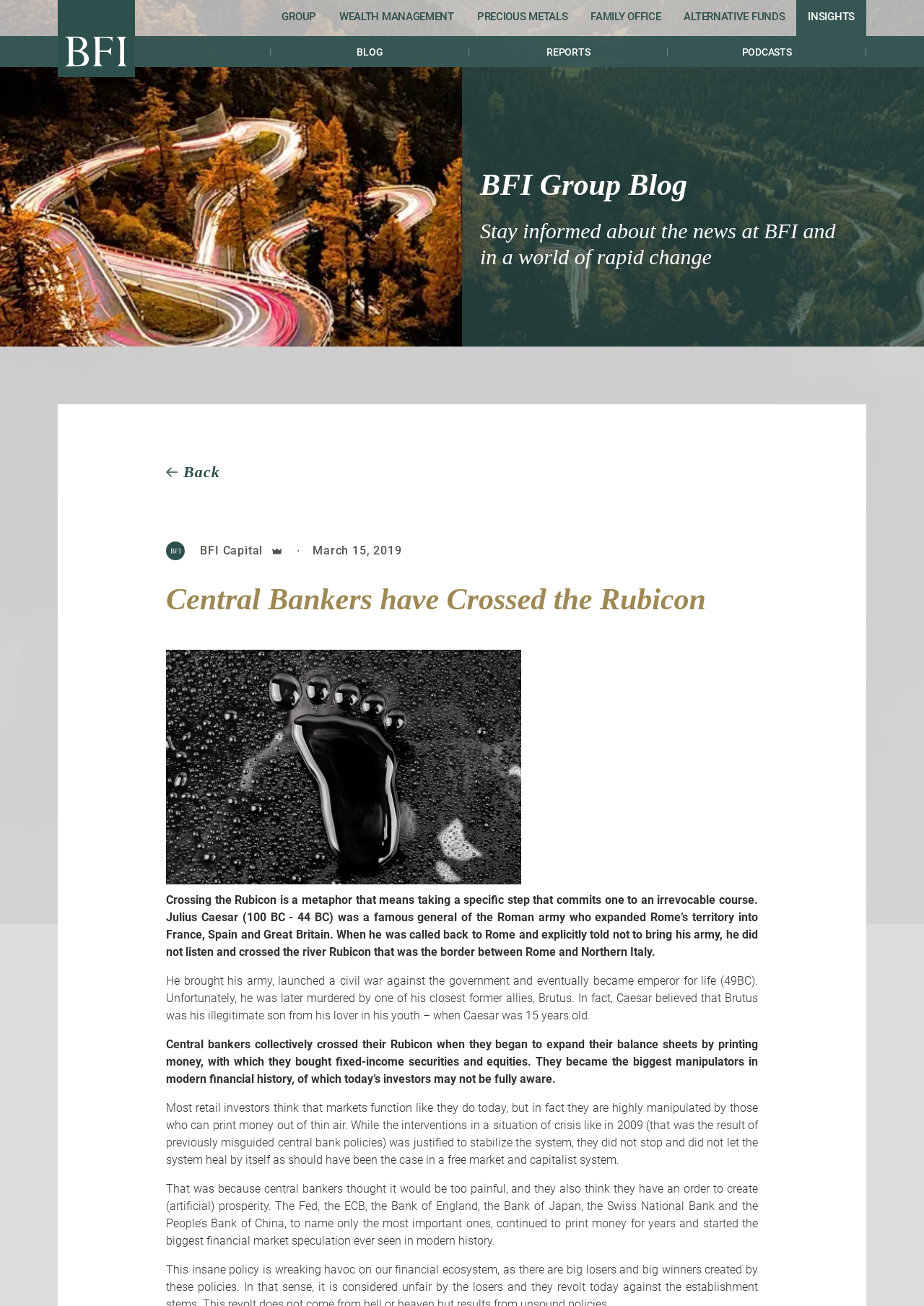What is the name of the Roman general mentioned in the article?
Refer to the image and offer an in-depth and detailed answer to the question.

I found the answer by reading the static text element that mentions Julius Caesar as a famous general of the Roman army who expanded Rome's territory into France, Spain, and Great Britain.